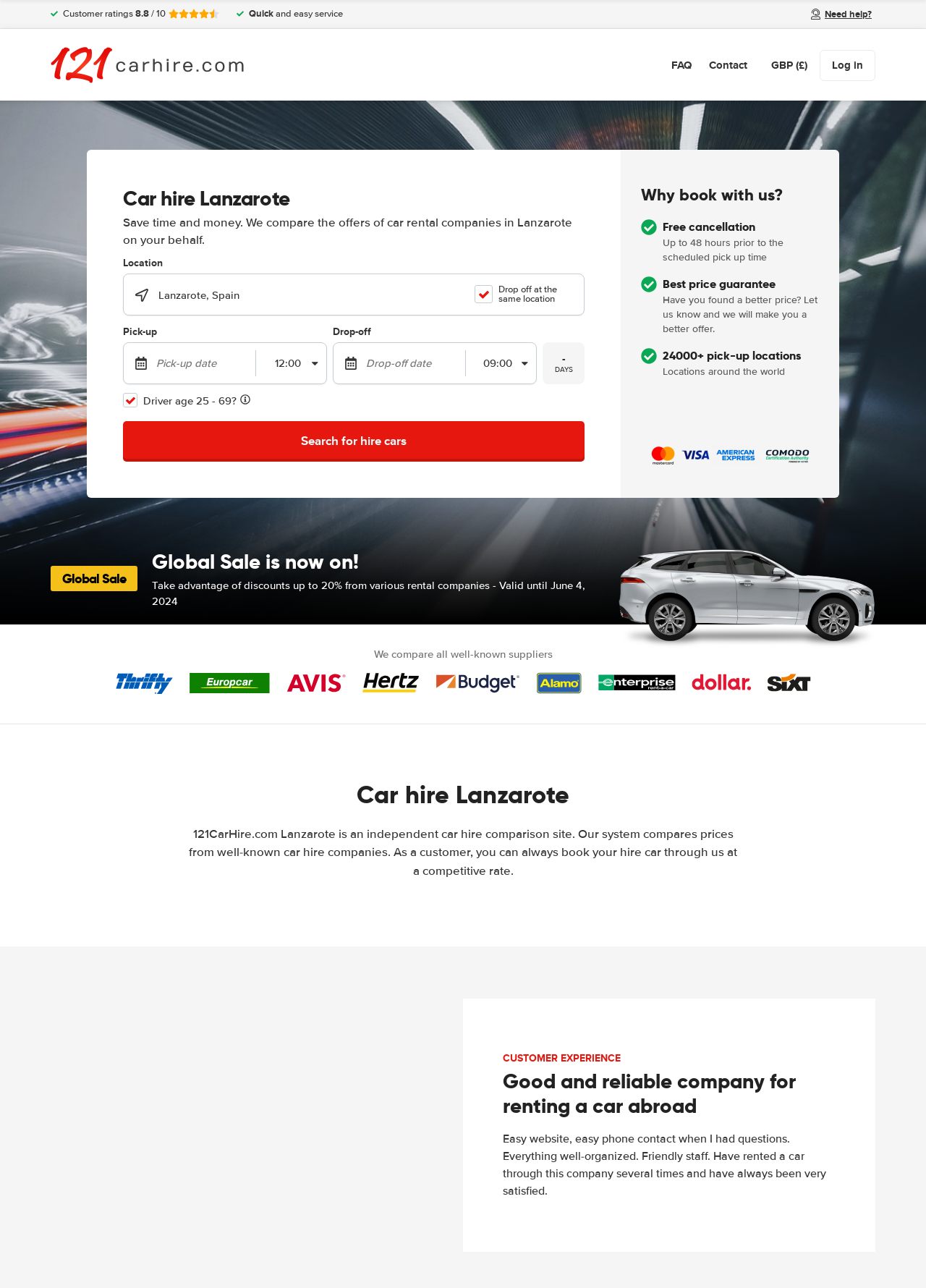Please specify the bounding box coordinates for the clickable region that will help you carry out the instruction: "Click on the 'Need help?' link".

[0.891, 0.005, 0.941, 0.016]